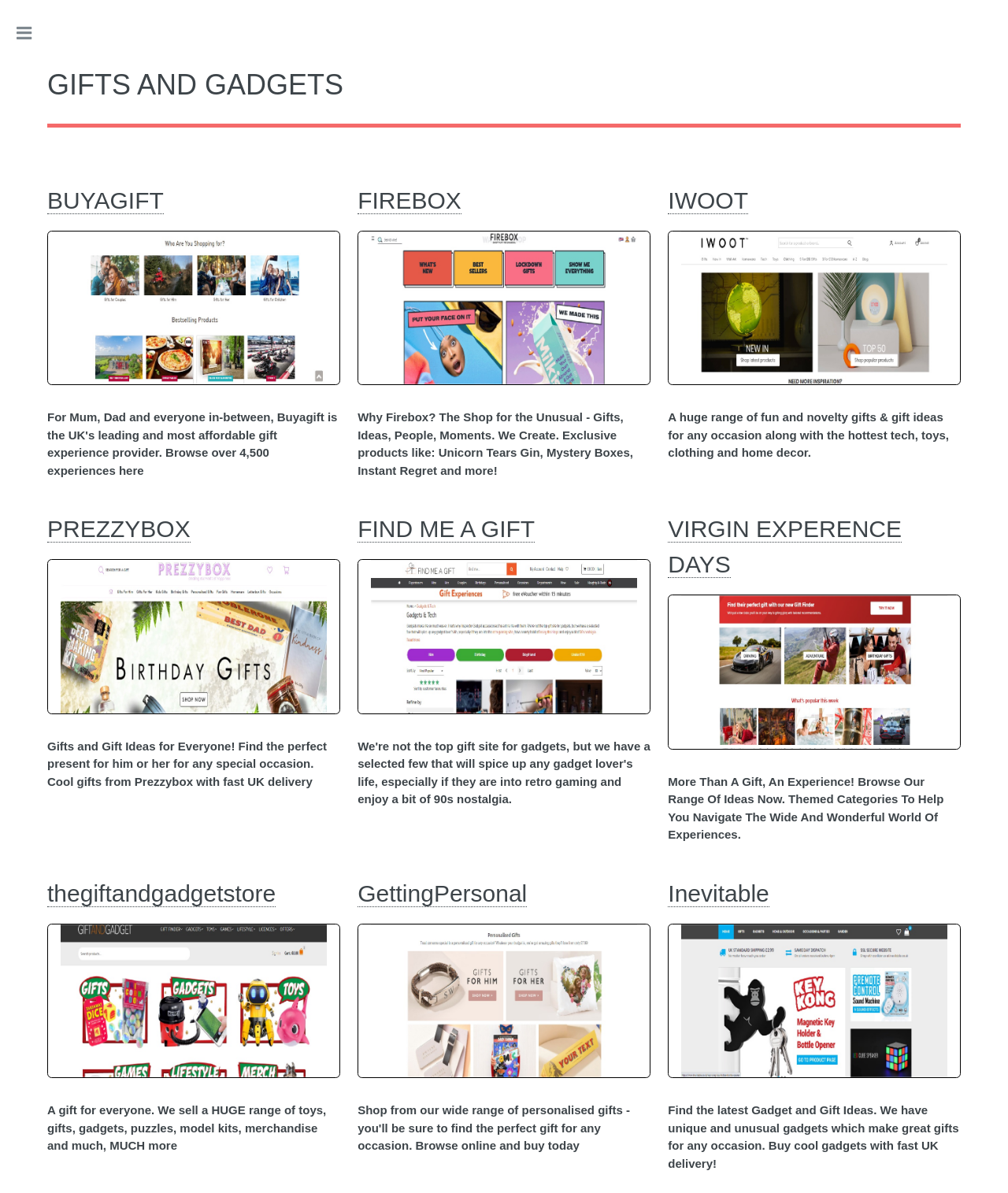Locate and extract the text of the main heading on the webpage.

GIFTS AND GADGETS